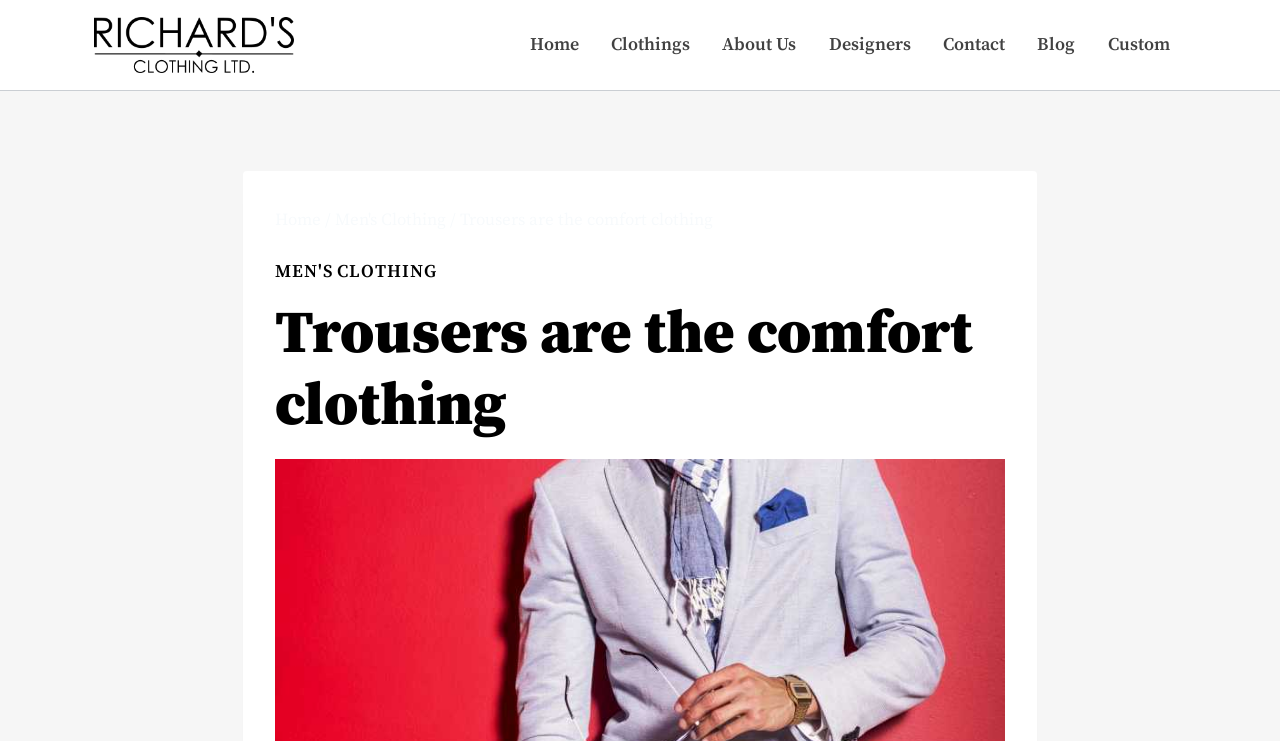Pinpoint the bounding box coordinates of the clickable area necessary to execute the following instruction: "contact us". The coordinates should be given as four float numbers between 0 and 1, namely [left, top, right, bottom].

[0.724, 0.044, 0.798, 0.078]